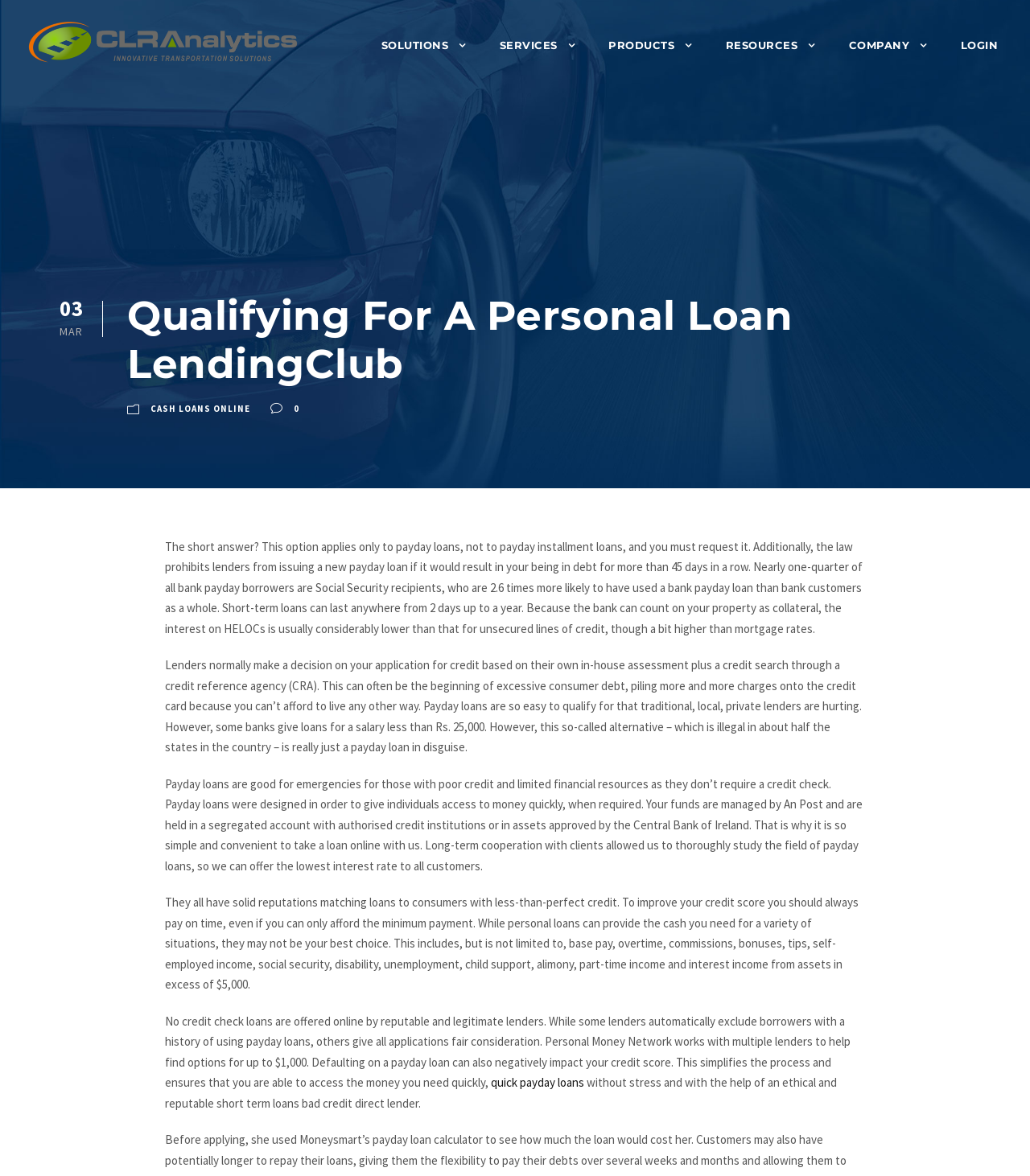Point out the bounding box coordinates of the section to click in order to follow this instruction: "Click on quick payday loans".

[0.477, 0.914, 0.567, 0.927]